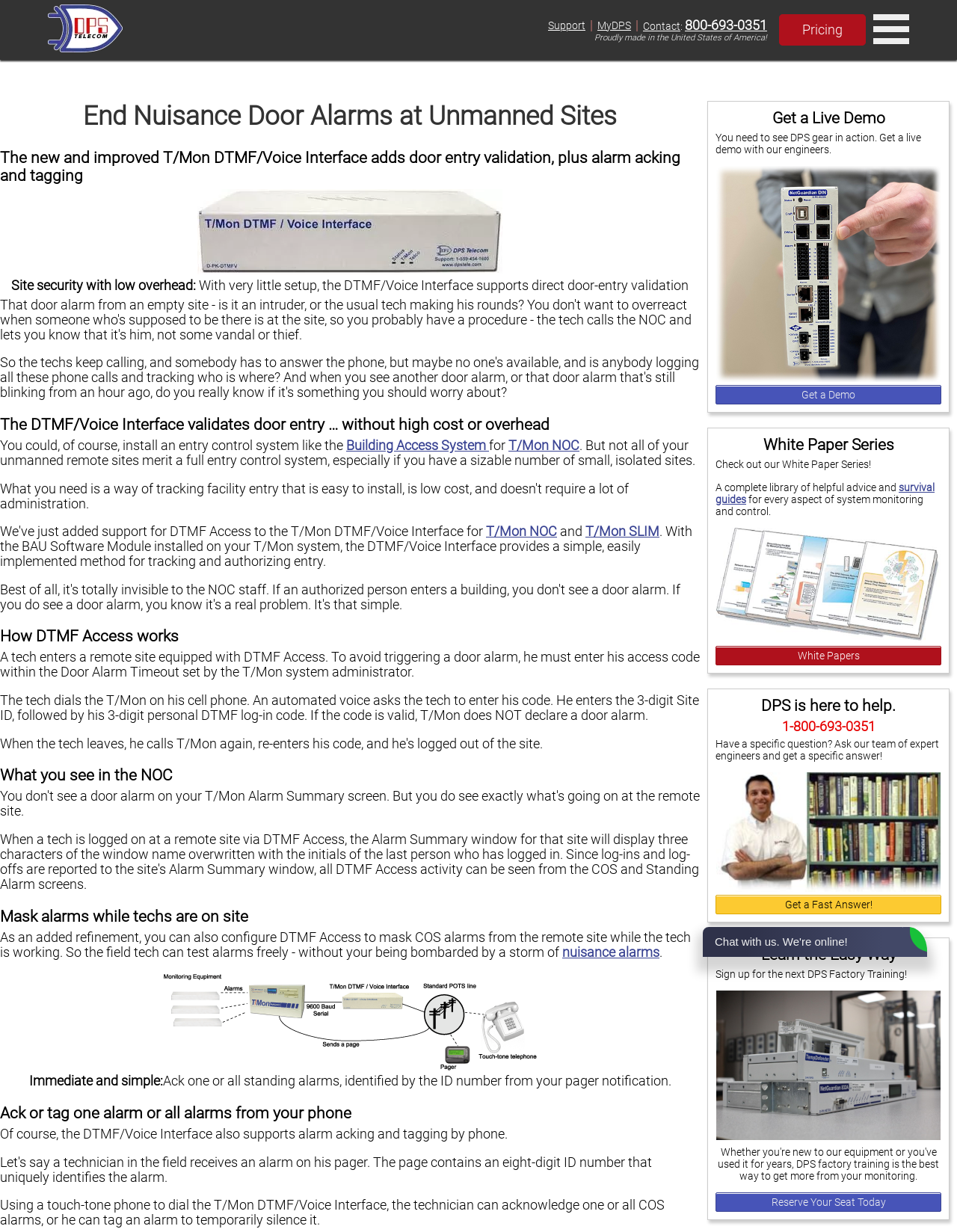Provide the bounding box coordinates of the HTML element this sentence describes: "Get a Fast Answer!". The bounding box coordinates consist of four float numbers between 0 and 1, i.e., [left, top, right, bottom].

[0.748, 0.726, 0.984, 0.742]